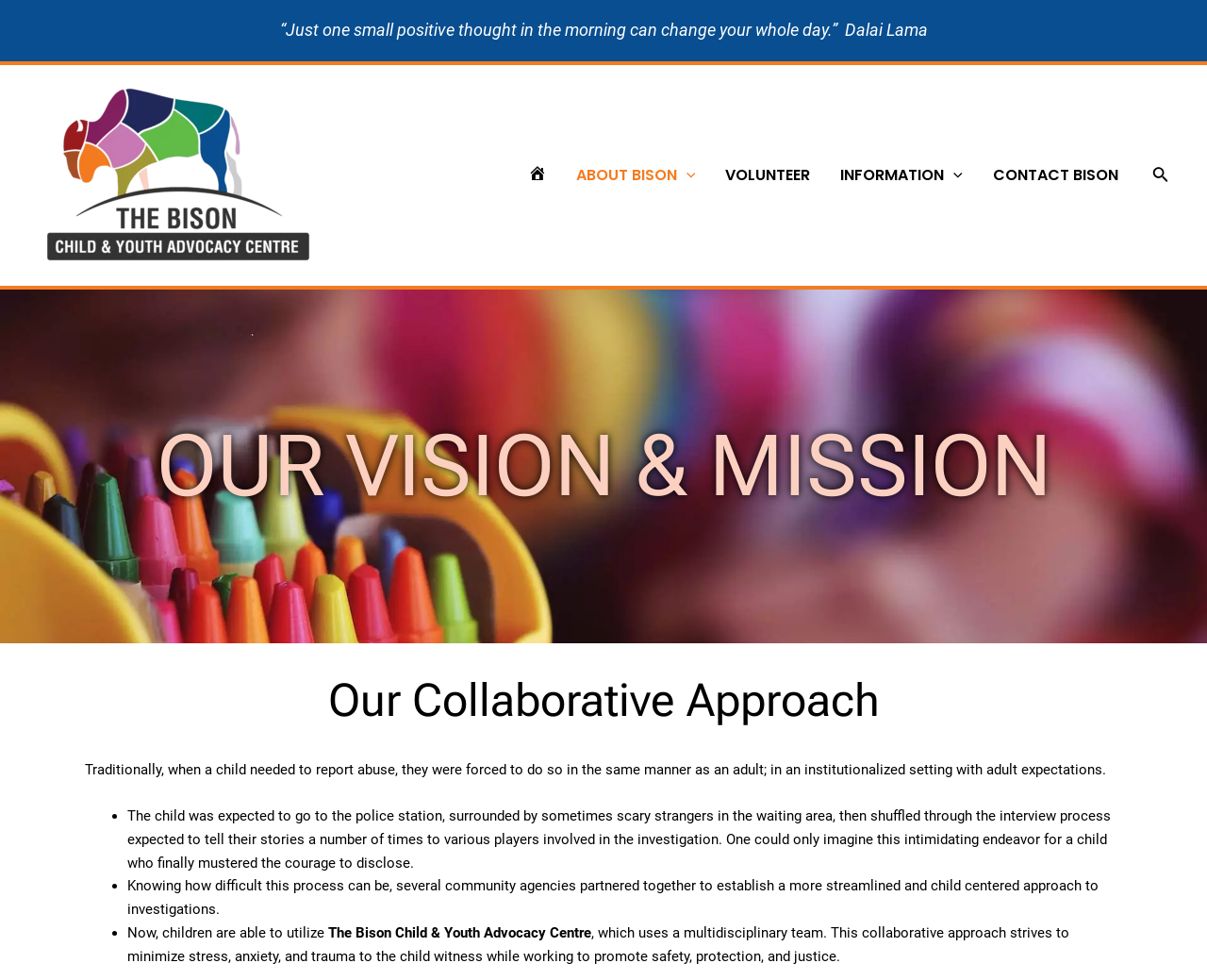Kindly determine the bounding box coordinates for the clickable area to achieve the given instruction: "Click the HOME link".

[0.425, 0.145, 0.465, 0.213]